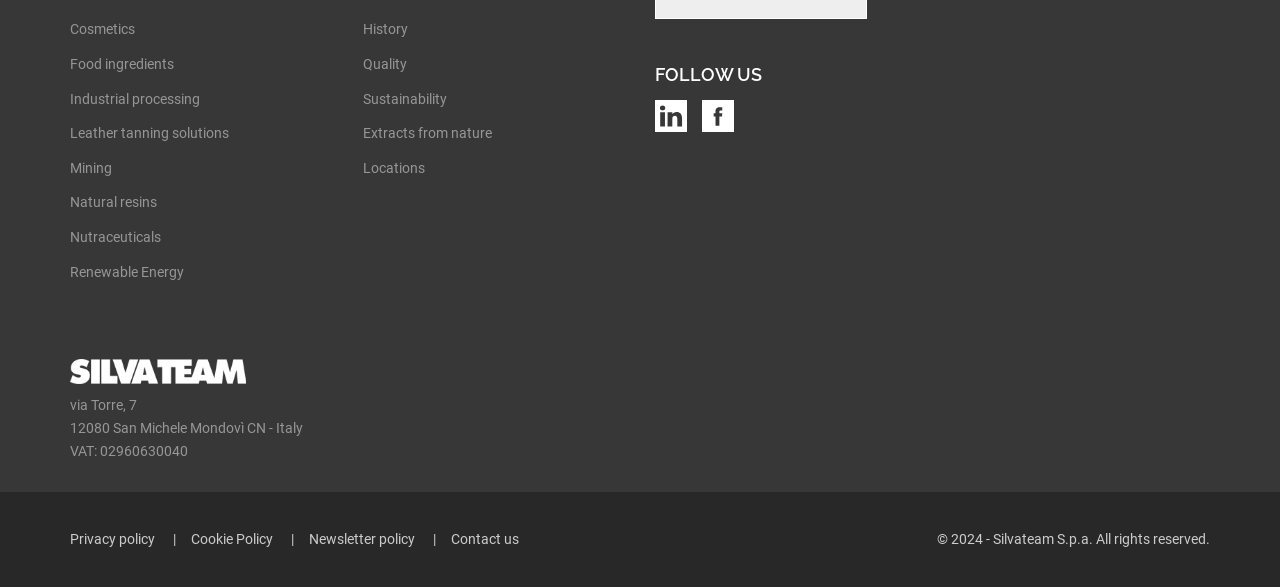Given the element description About, predict the bounding box coordinates for the UI element in the webpage screenshot. The format should be (top-left x, top-left y, bottom-right x, bottom-right y), and the values should be between 0 and 1.

None